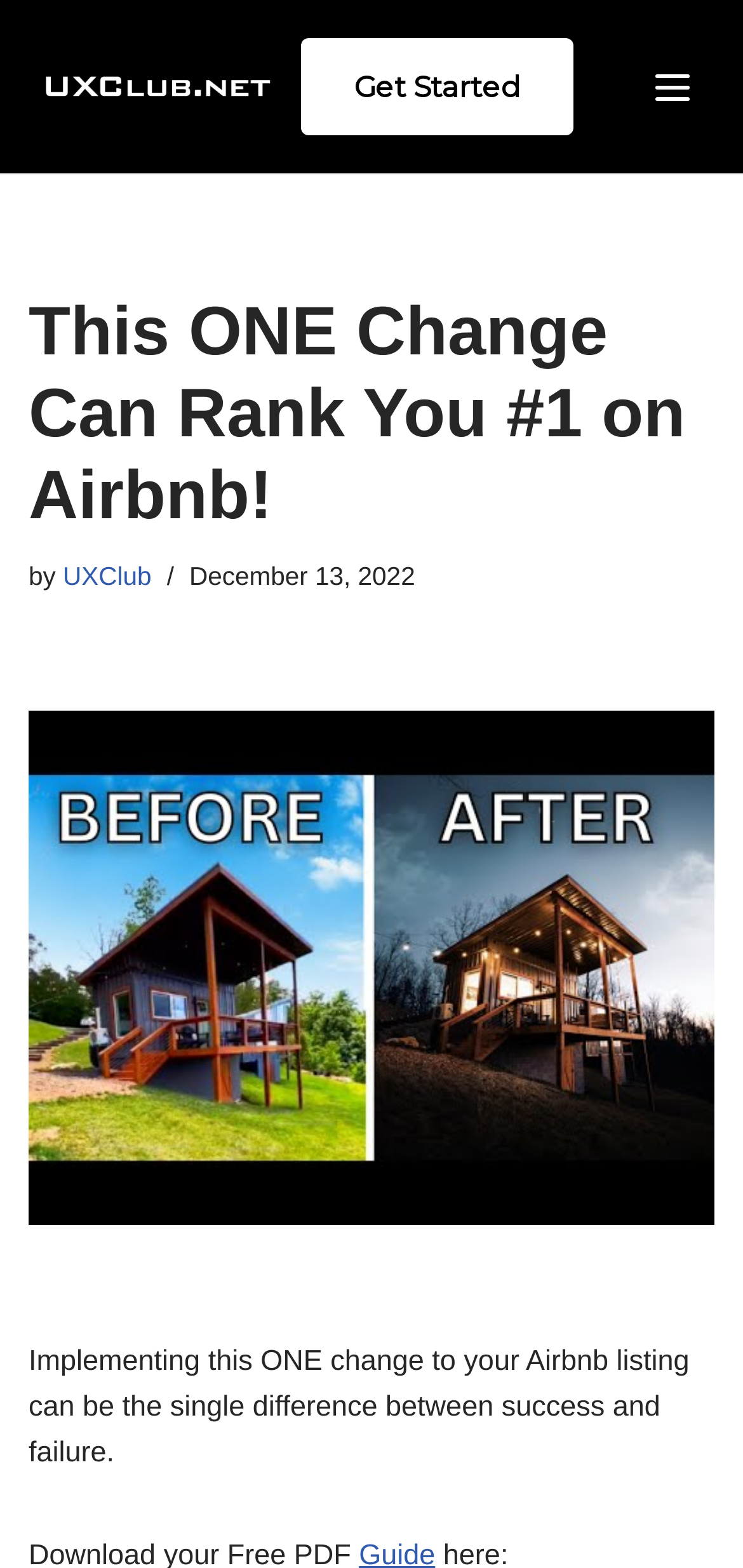Locate the bounding box coordinates of the UI element described by: "Get Started". Provide the coordinates as four float numbers between 0 and 1, formatted as [left, top, right, bottom].

[0.405, 0.024, 0.772, 0.086]